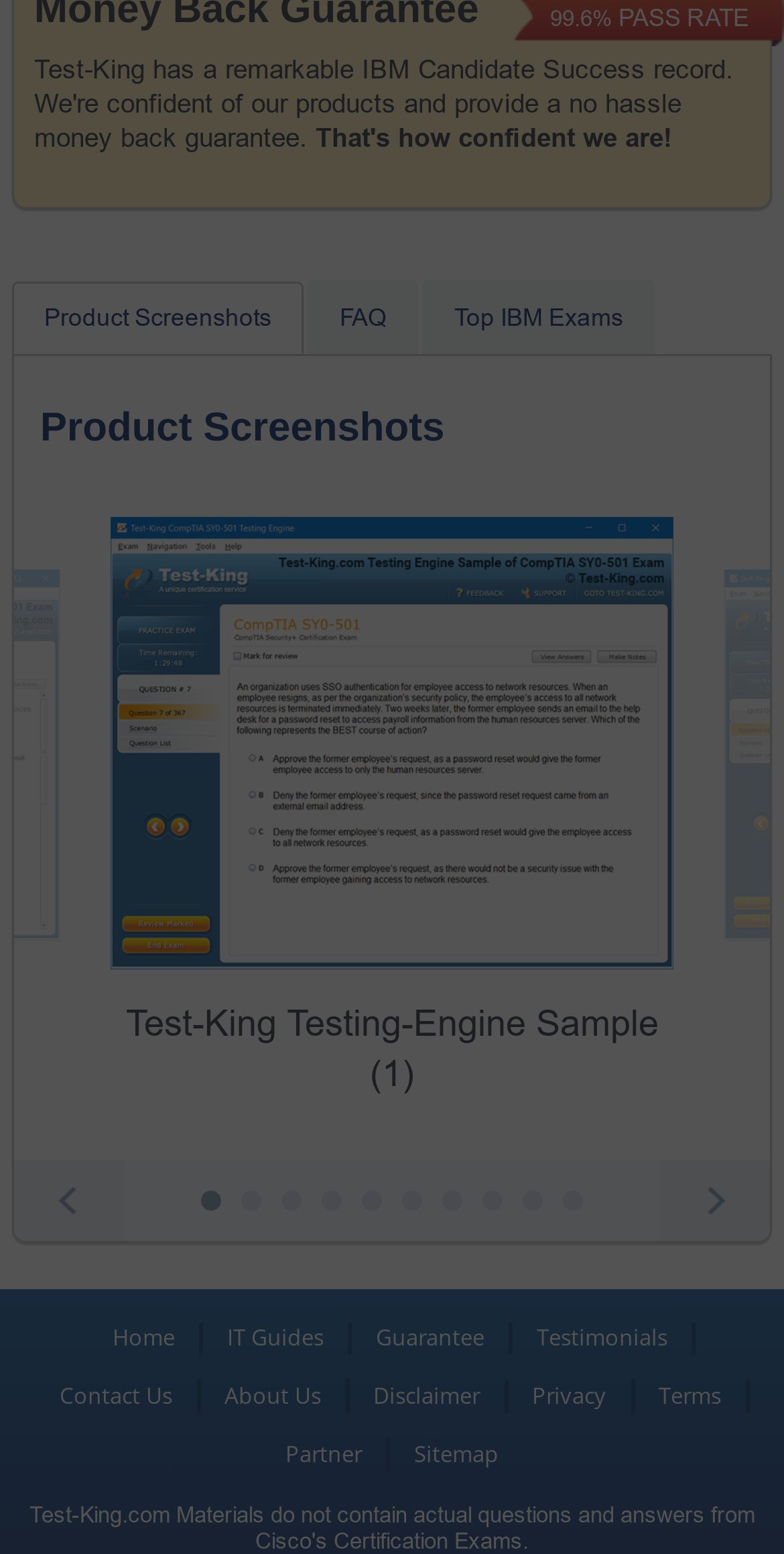What is the text displayed below the image 'C1000-003 Sample 1'?
Kindly answer the question with as much detail as you can.

The image 'C1000-003 Sample 1' is displayed within a tabpanel element, and below the image, there is a static text 'Test-King Testing-Engine Sample (1)', which likely provides a description or context for the image.